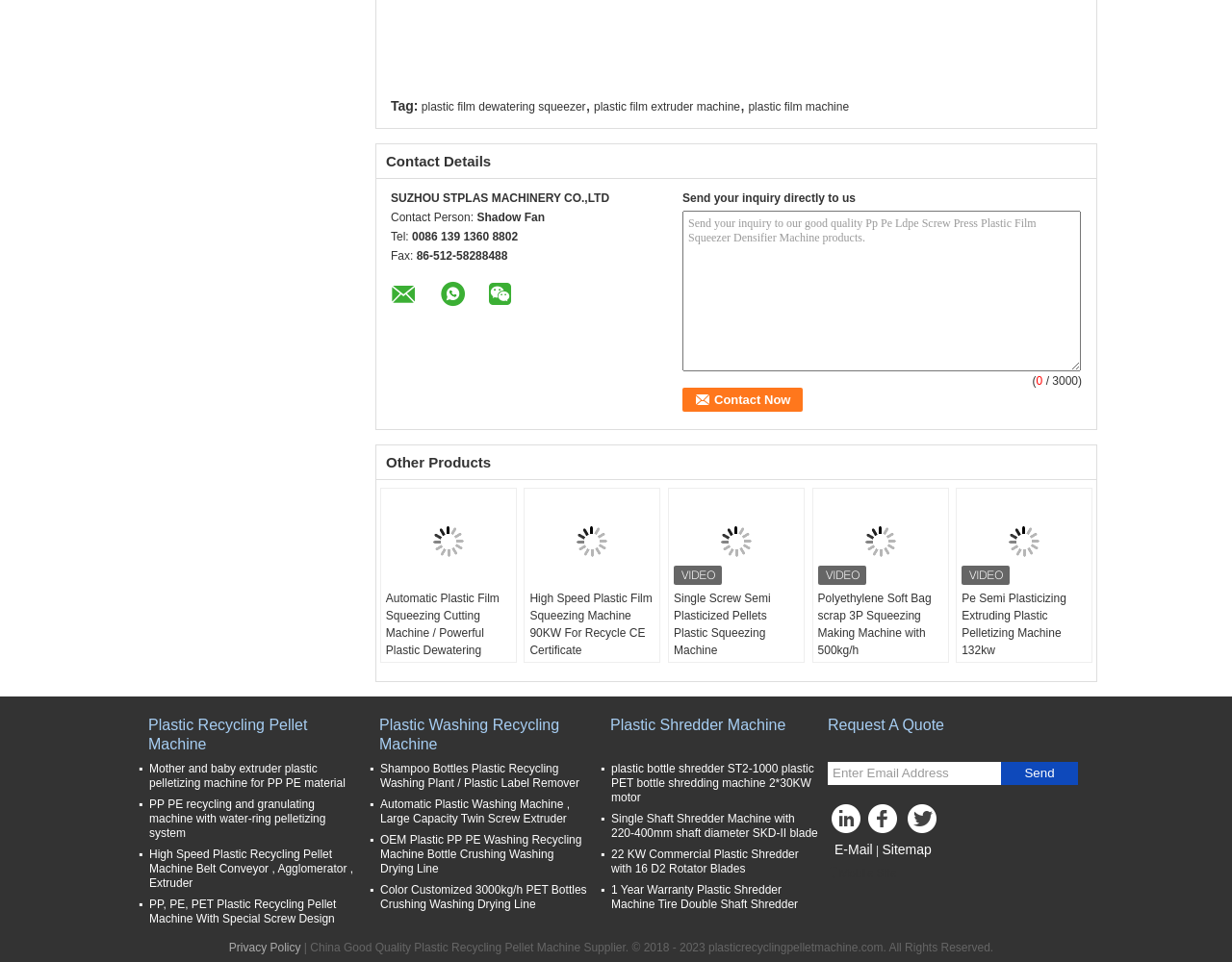Determine the coordinates of the bounding box for the clickable area needed to execute this instruction: "View the details of 'plastic film dewatering squeezer'".

[0.342, 0.104, 0.475, 0.118]